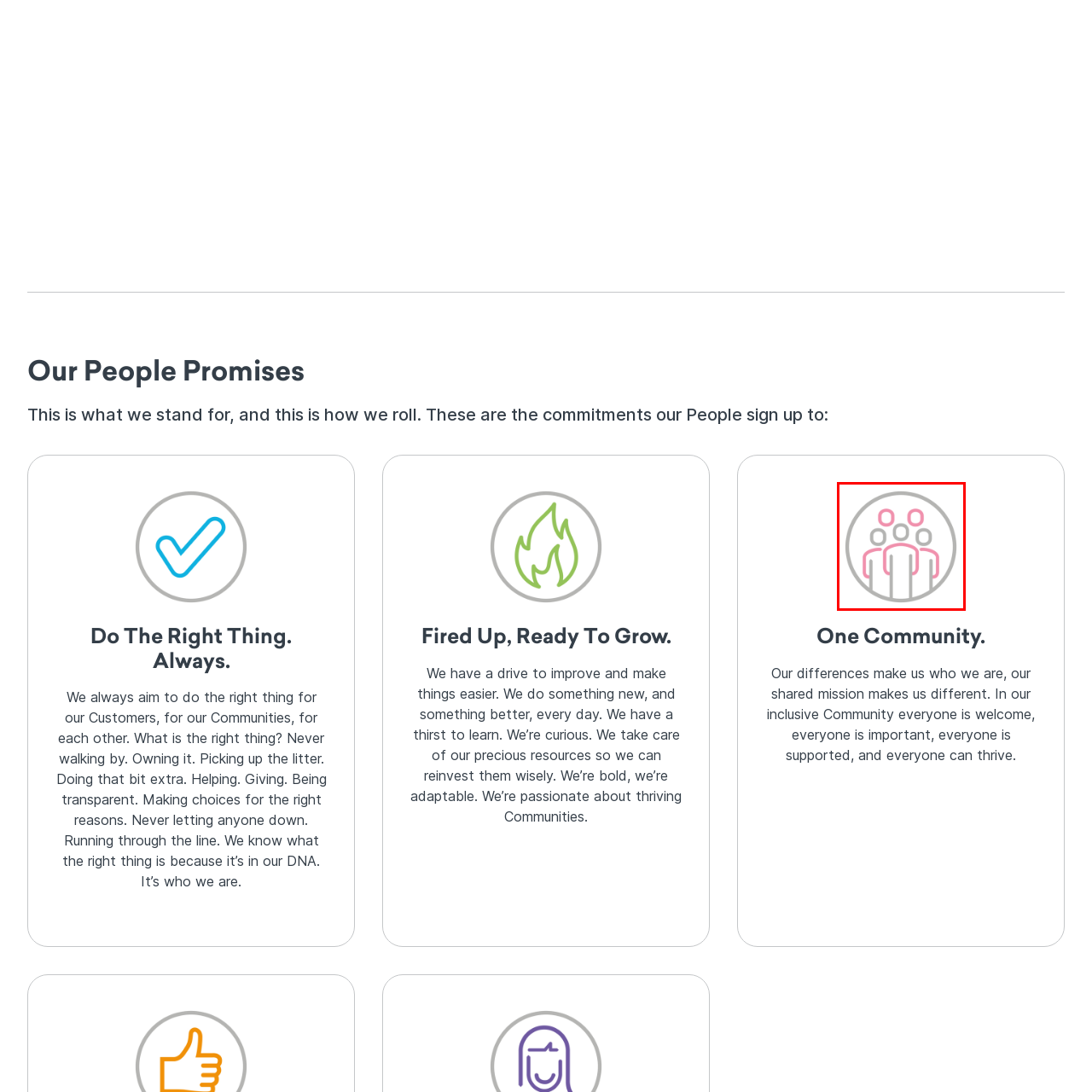Elaborate on the image contained within the red outline, providing as much detail as possible.

The image features a stylized icon representing community engagement, depicting a diverse group of figures with a cohesive and welcoming design. This illustration embodies the theme of "One Community," highlighting the values of inclusivity and support within a shared mission. Accompanying this visual theme, the associated text emphasizes that our differences contribute to our identity, while our common goals unite us. In this inclusive community, everyone is valued, supported, and encouraged to thrive, reinforcing the importance of collaboration and shared purpose.